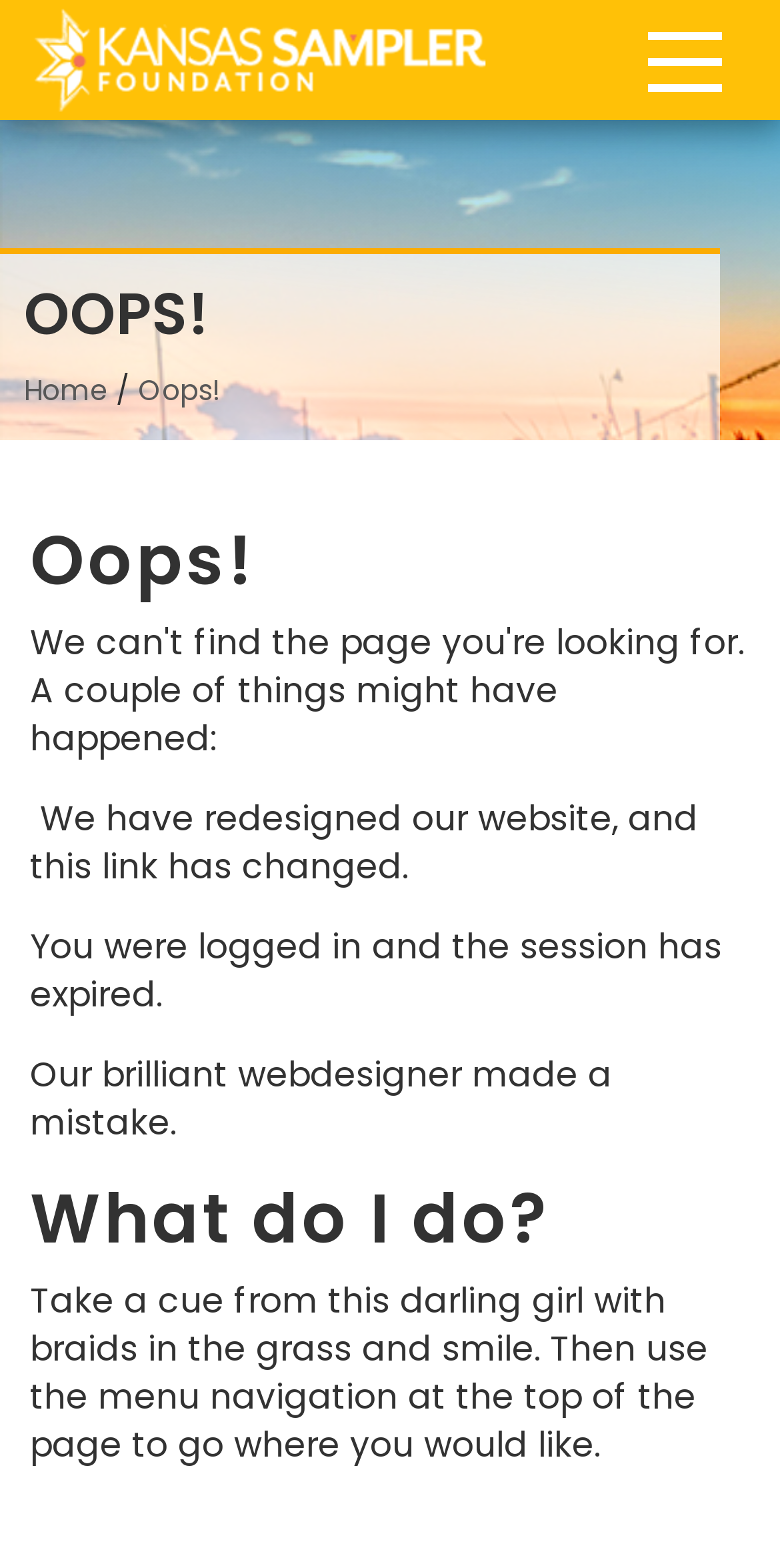Construct a thorough caption encompassing all aspects of the webpage.

The webpage is titled "Oops! | Kansas Sampler Foundation" and appears to be an error page. At the top left, there is a link, and to the right of it, a button is positioned. Below these elements, a large heading "OOPS!" is centered, taking up most of the width of the page. 

Underneath the heading, there are three links in a row, with the first one being "Home", followed by a slash, and then "Oops!". These links are aligned to the left and are relatively small in size.

Further down, another heading "Oops!" is placed, which is smaller than the first one but still prominent. Below this heading, there are three paragraphs of text. The first paragraph explains that the website has been redesigned, and the link has changed. The second paragraph informs the user that their session has expired. The third paragraph humorously attributes the error to the web designer's mistake.

Finally, a heading "What do I do?" is placed, followed by a paragraph of text that advises the user to use the menu navigation at the top of the page to find their desired destination. The tone of the text is lighthearted and playful, with a mention of a "darling girl with braids in the grass" to put a smile on the user's face.